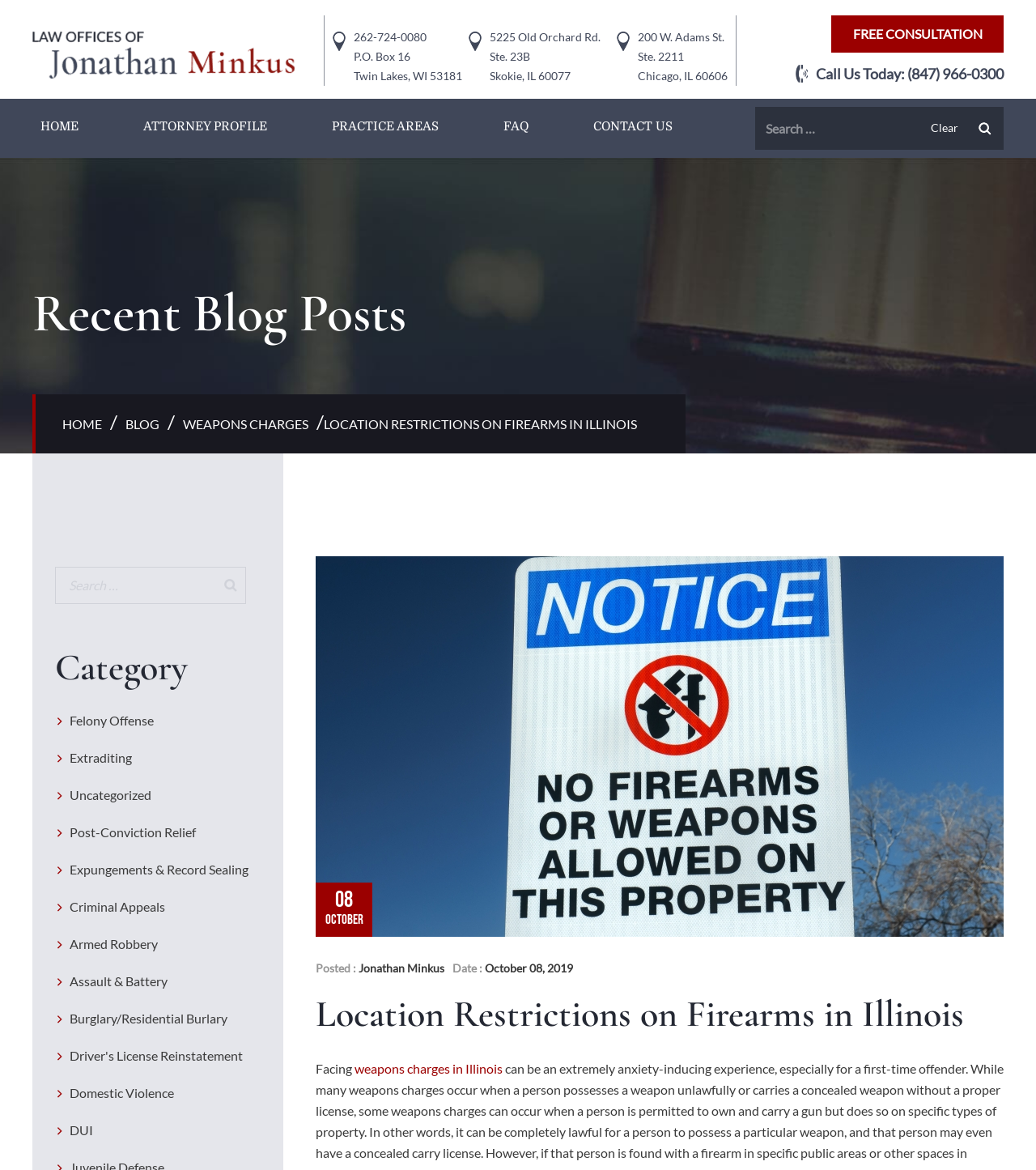Determine the bounding box coordinates for the area you should click to complete the following instruction: "Call the phone number".

[0.876, 0.055, 0.969, 0.071]